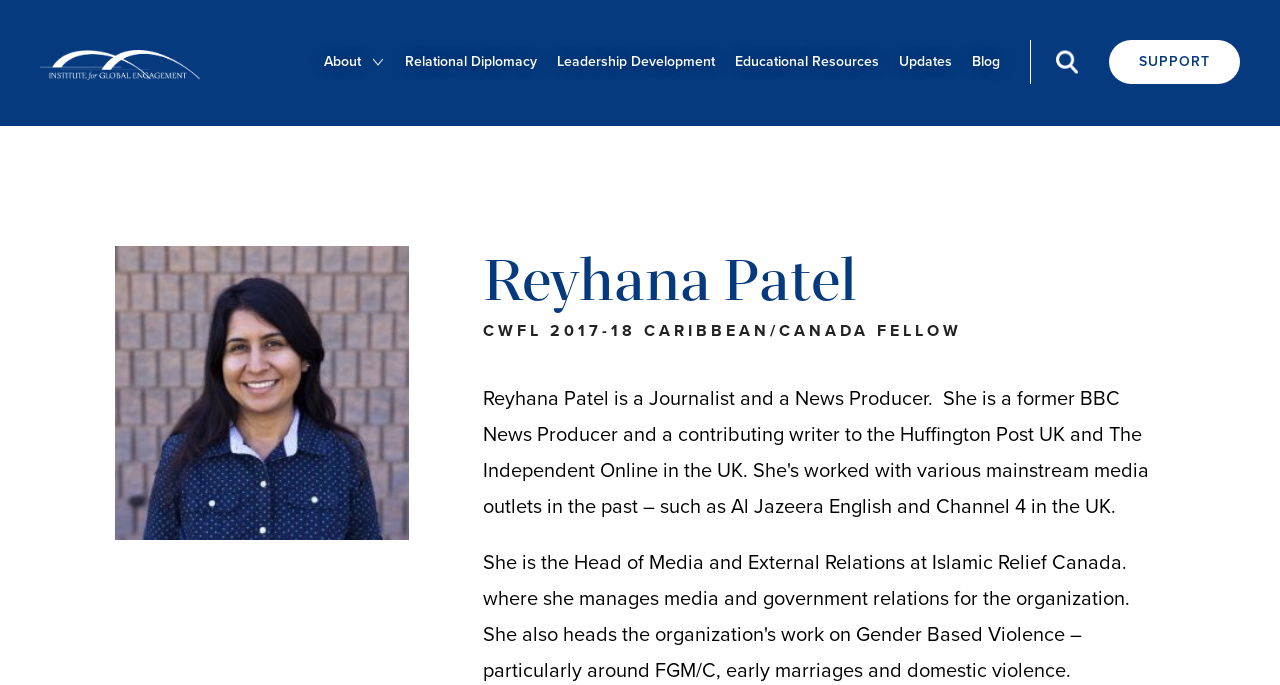Specify the bounding box coordinates of the area to click in order to execute this command: 'learn about Leadership Development'. The coordinates should consist of four float numbers ranging from 0 to 1, and should be formatted as [left, top, right, bottom].

[0.435, 0.058, 0.559, 0.123]